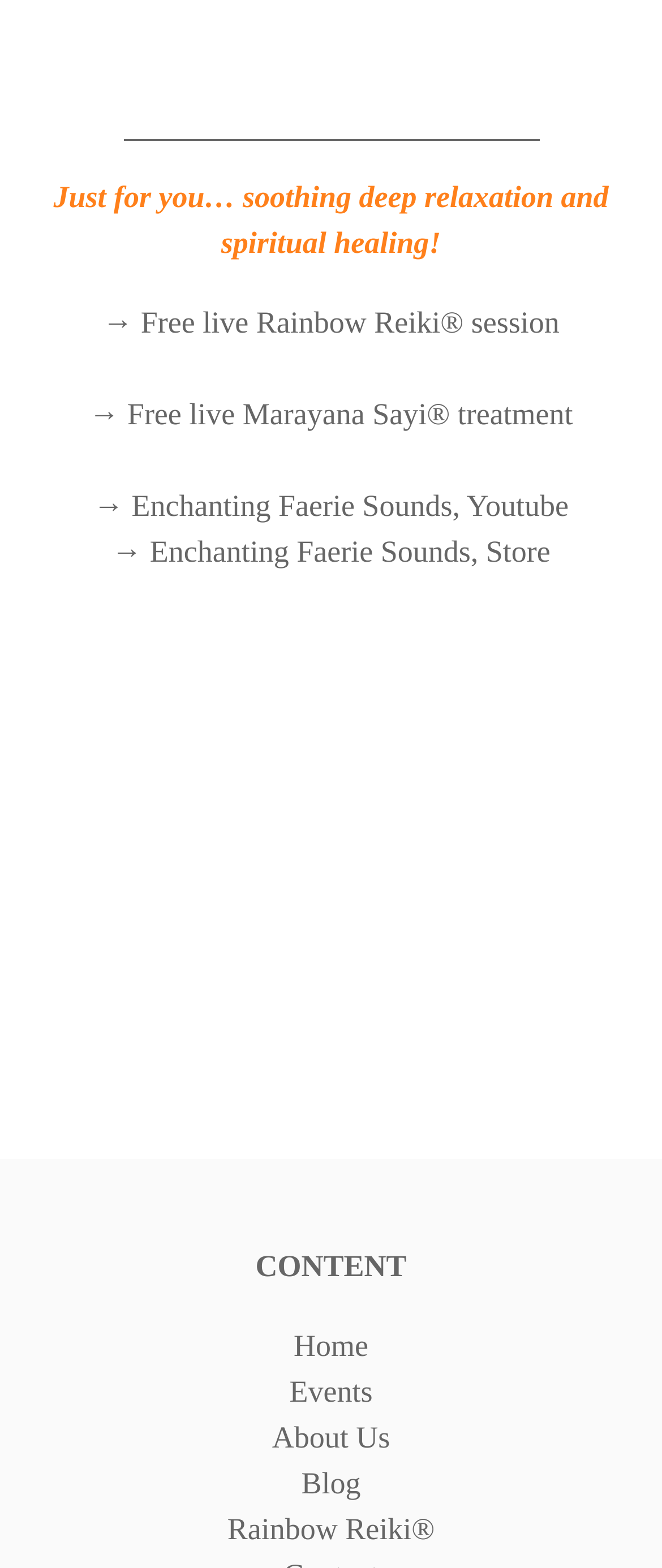Can you provide the bounding box coordinates for the element that should be clicked to implement the instruction: "Go to the Home page"?

[0.444, 0.847, 0.556, 0.869]